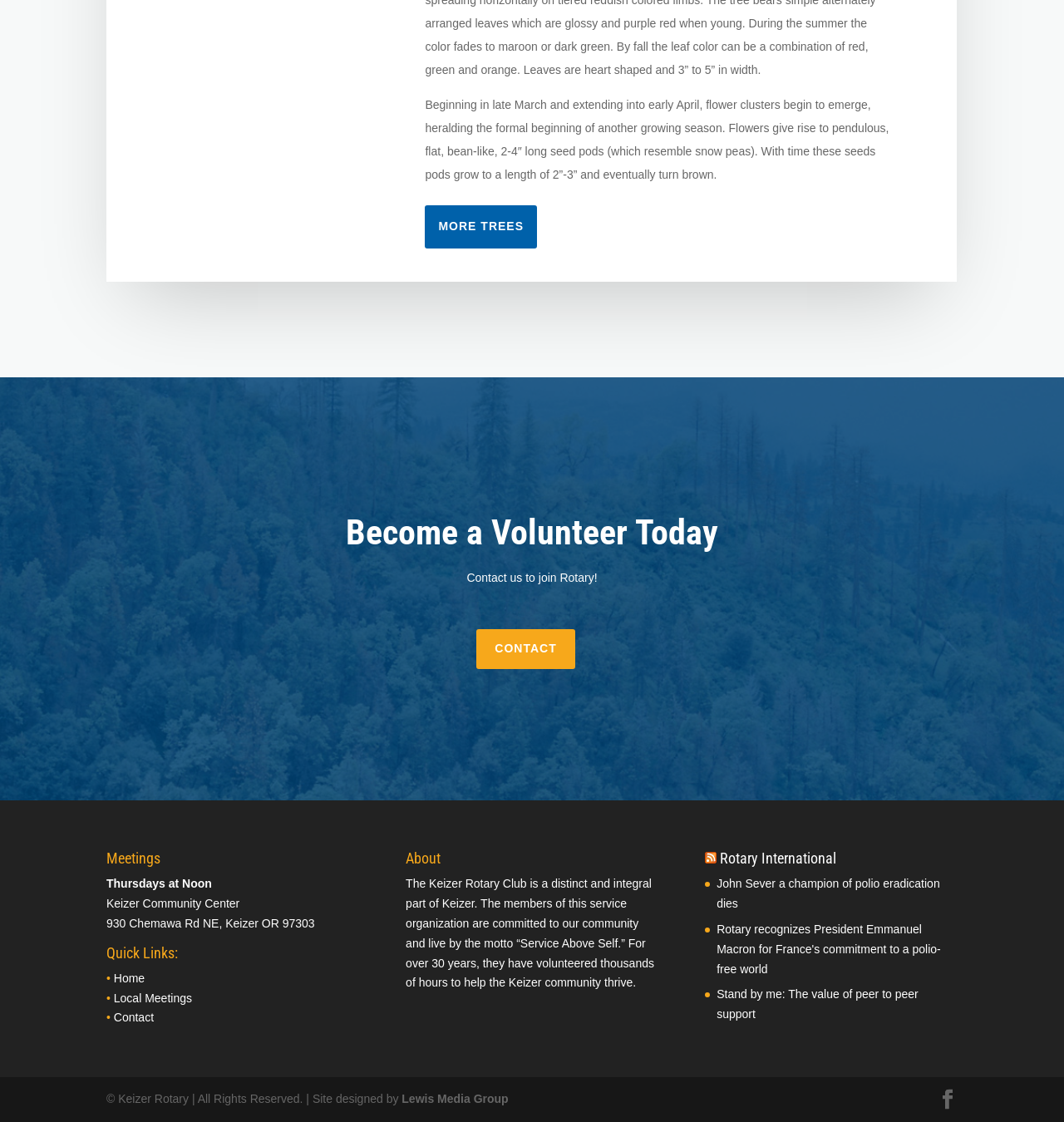Identify the bounding box coordinates of the HTML element based on this description: "Lewis Media Group".

[0.378, 0.974, 0.478, 0.985]